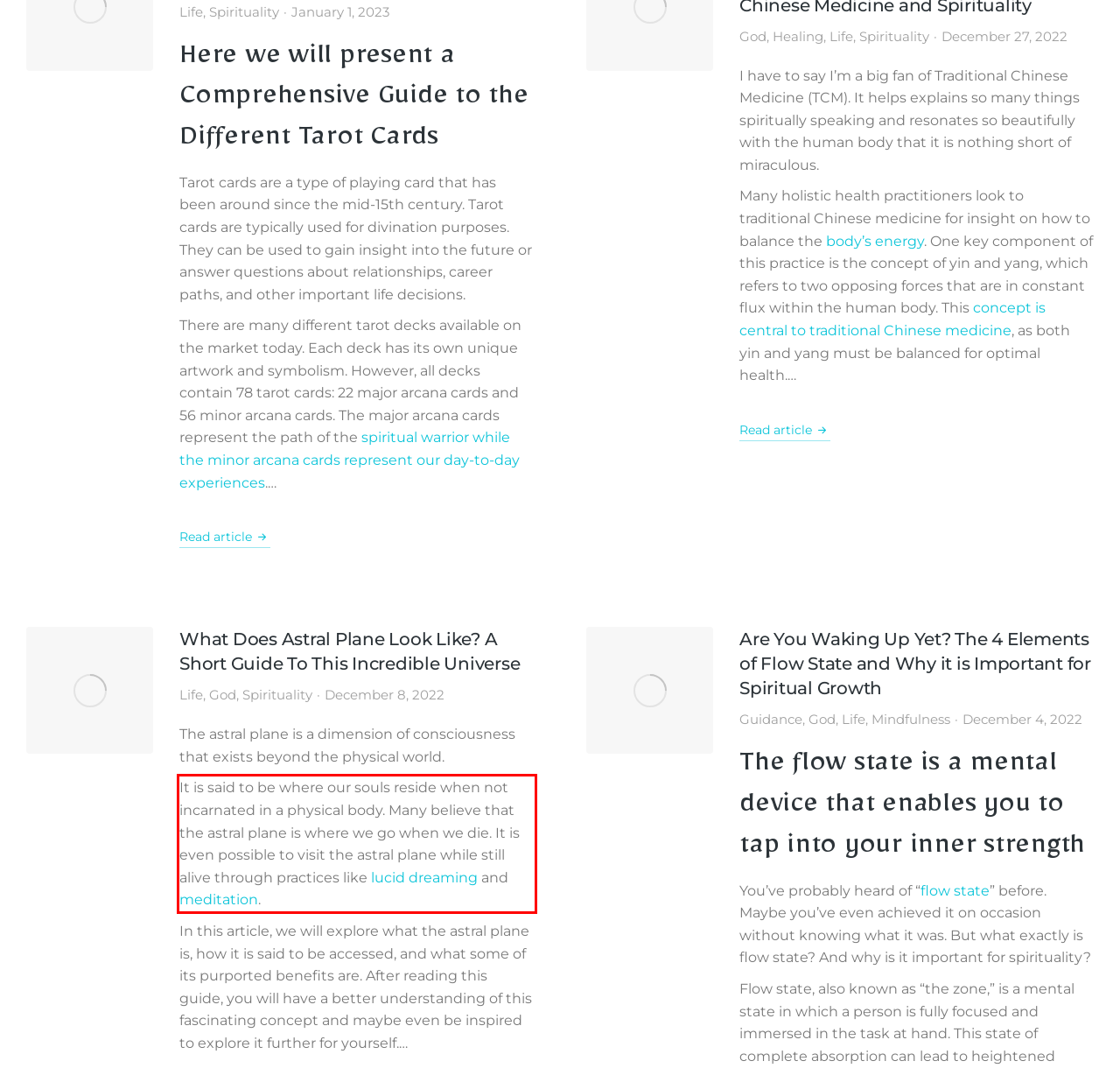Please look at the screenshot provided and find the red bounding box. Extract the text content contained within this bounding box.

It is said to be where our souls reside when not incarnated in a physical body. Many believe that the astral plane is where we go when we die. It is even possible to visit the astral plane while still alive through practices like lucid dreaming and meditation.